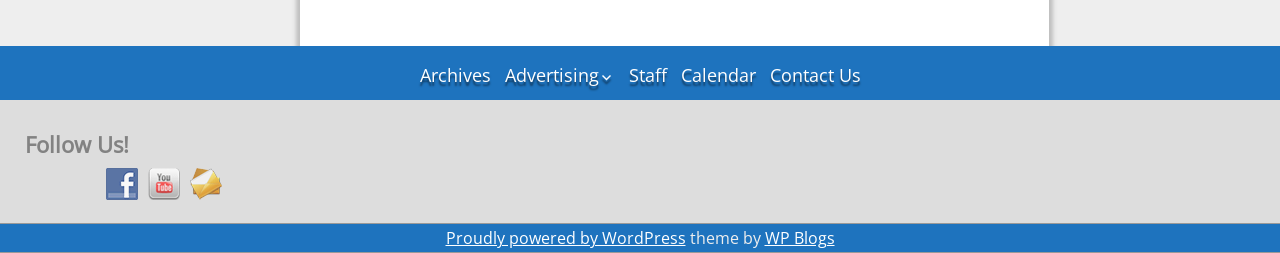Please identify the bounding box coordinates of the element that needs to be clicked to execute the following command: "View archives". Provide the bounding box using four float numbers between 0 and 1, formatted as [left, top, right, bottom].

[0.324, 0.221, 0.387, 0.372]